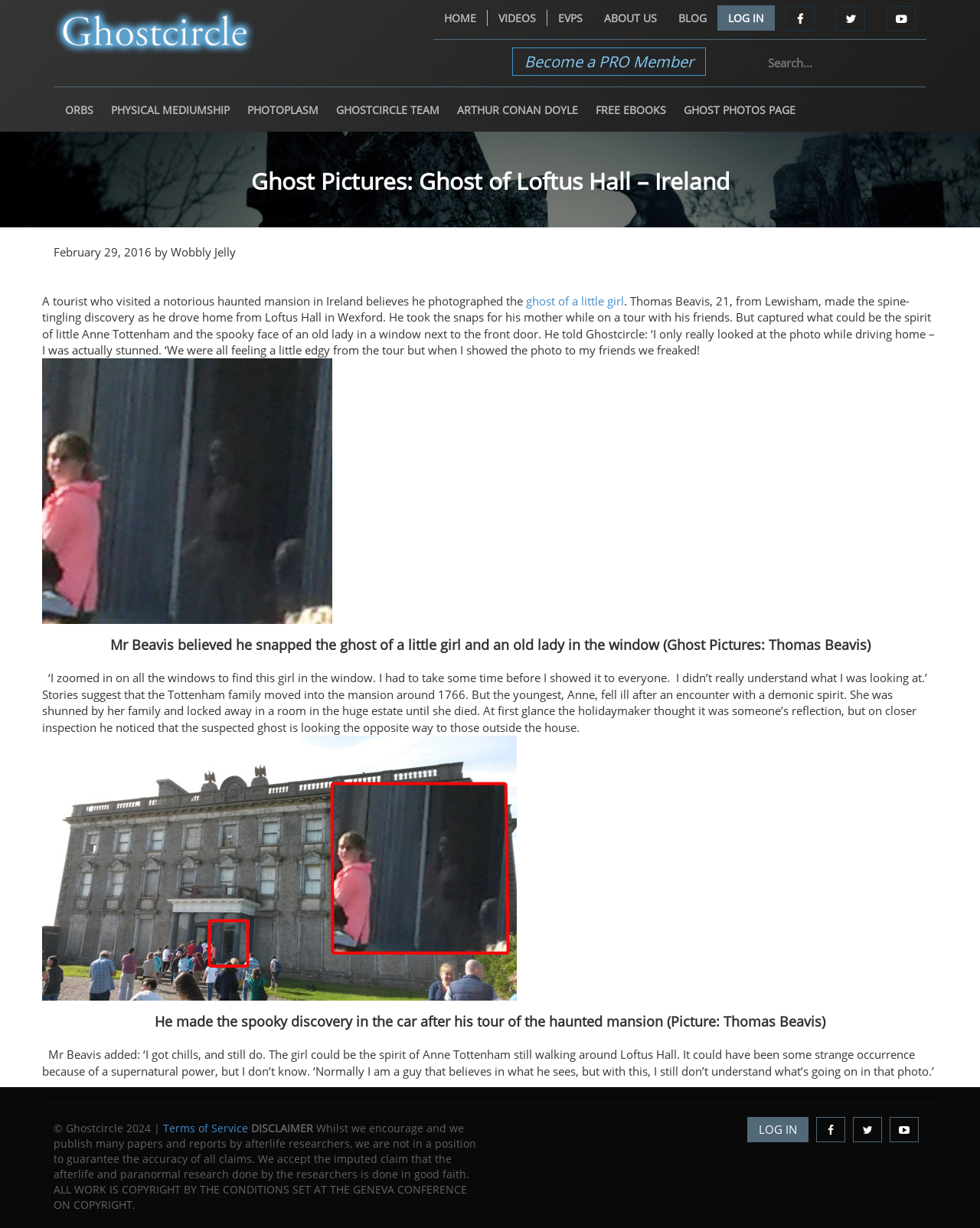From the given element description: "First Place: Patrick Saunders", find the bounding box for the UI element. Provide the coordinates as four float numbers between 0 and 1, in the order [left, top, right, bottom].

None